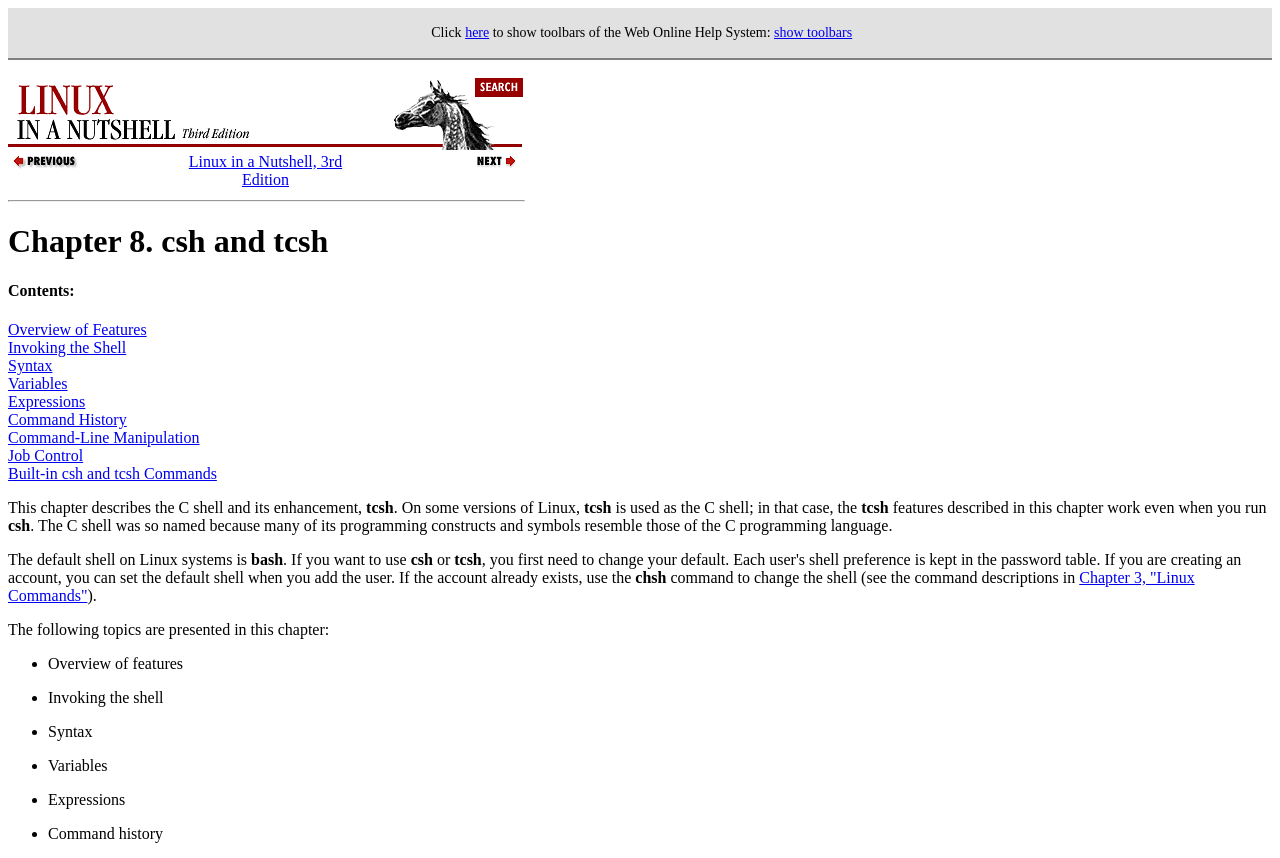Find the main header of the webpage and produce its text content.

Chapter 8. csh and tcsh